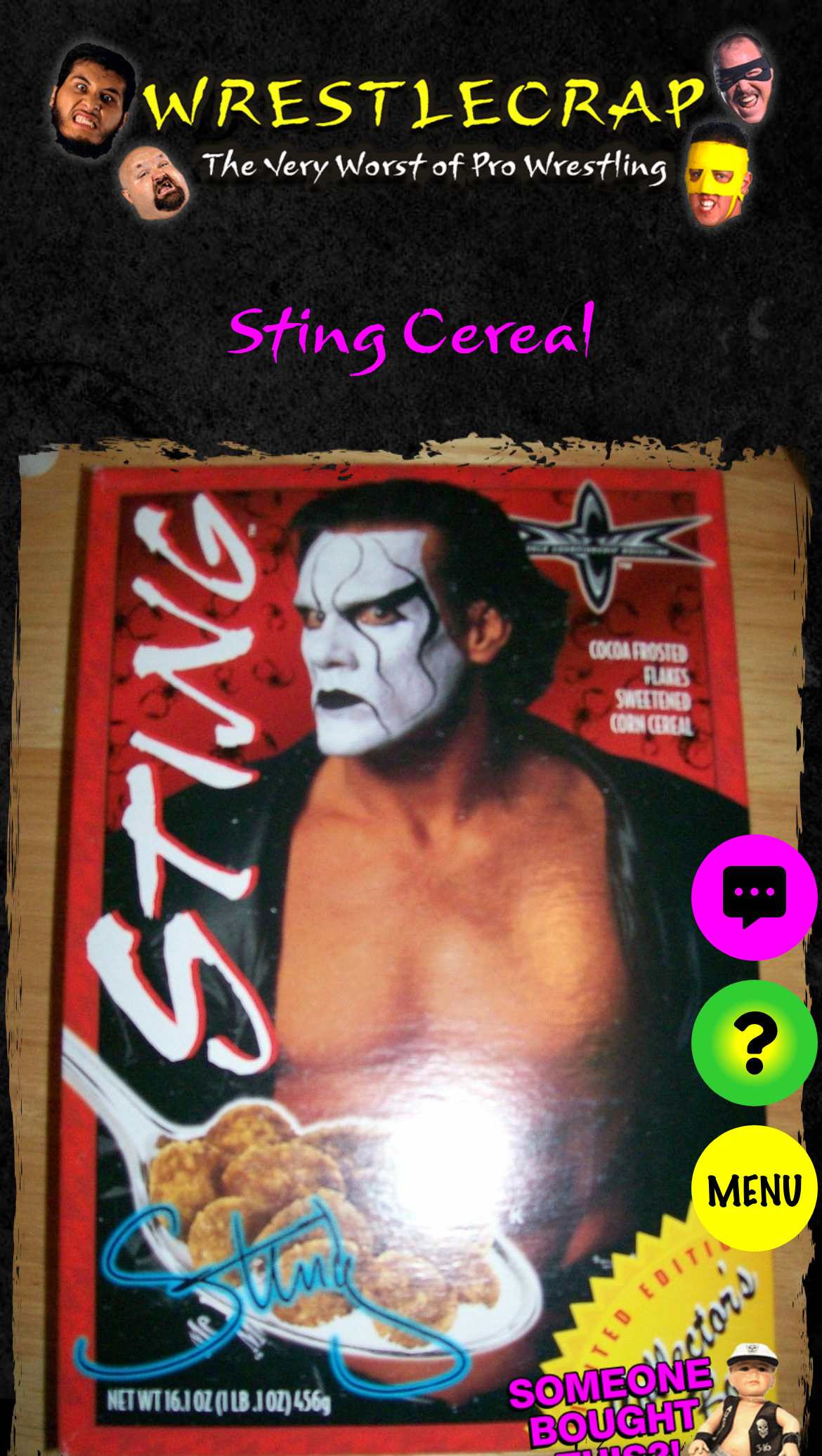Describe every aspect of the webpage comprehensively.

The webpage is about Sting, a famous wrestler, and his own cereal. At the top left of the page, there is a link to "WrestleCrap - The Very Worst Of Pro Wrestling" accompanied by an image with the same name. Below this link, there is a header with the title "Sting Cereal". 

On the right side of the page, near the bottom, there are three elements aligned vertically. From top to bottom, they are a link to "View comments" with an image, a button to "Visit random content" with an image, and a button to "Toggle menu" with the text "MENU". The "Toggle menu" button is not expanded and controls the site menu.